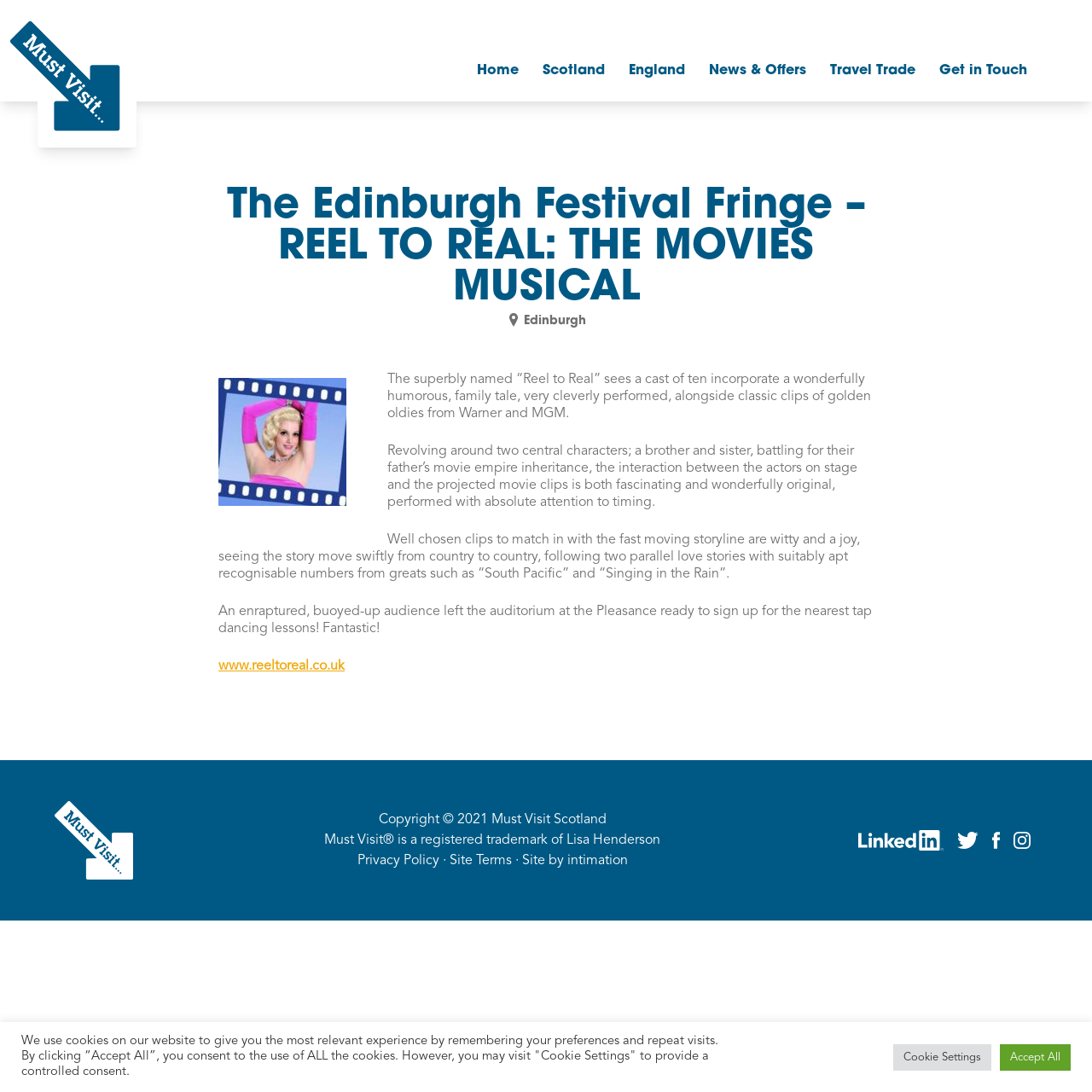Please provide a comprehensive answer to the question below using the information from the image: What is the name of the musical?

The question asks for the name of the musical, which can be found in the article title 'The Edinburgh Festival Fringe – REEL TO REAL: THE MOVIES MUSICAL'.